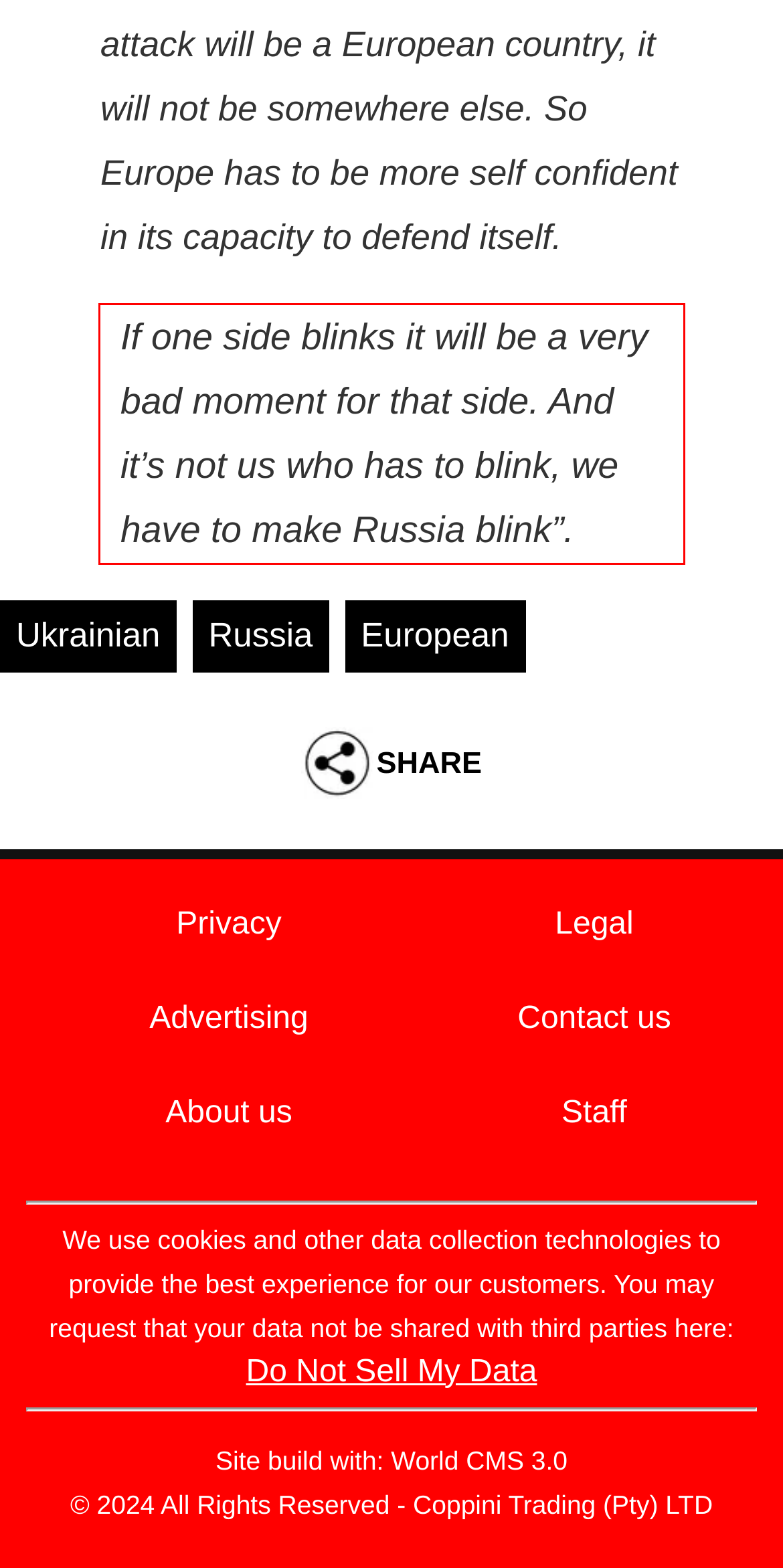You have a screenshot with a red rectangle around a UI element. Recognize and extract the text within this red bounding box using OCR.

If one side blinks it will be a very bad moment for that side. And it’s not us who has to blink, we have to make Russia blink”.